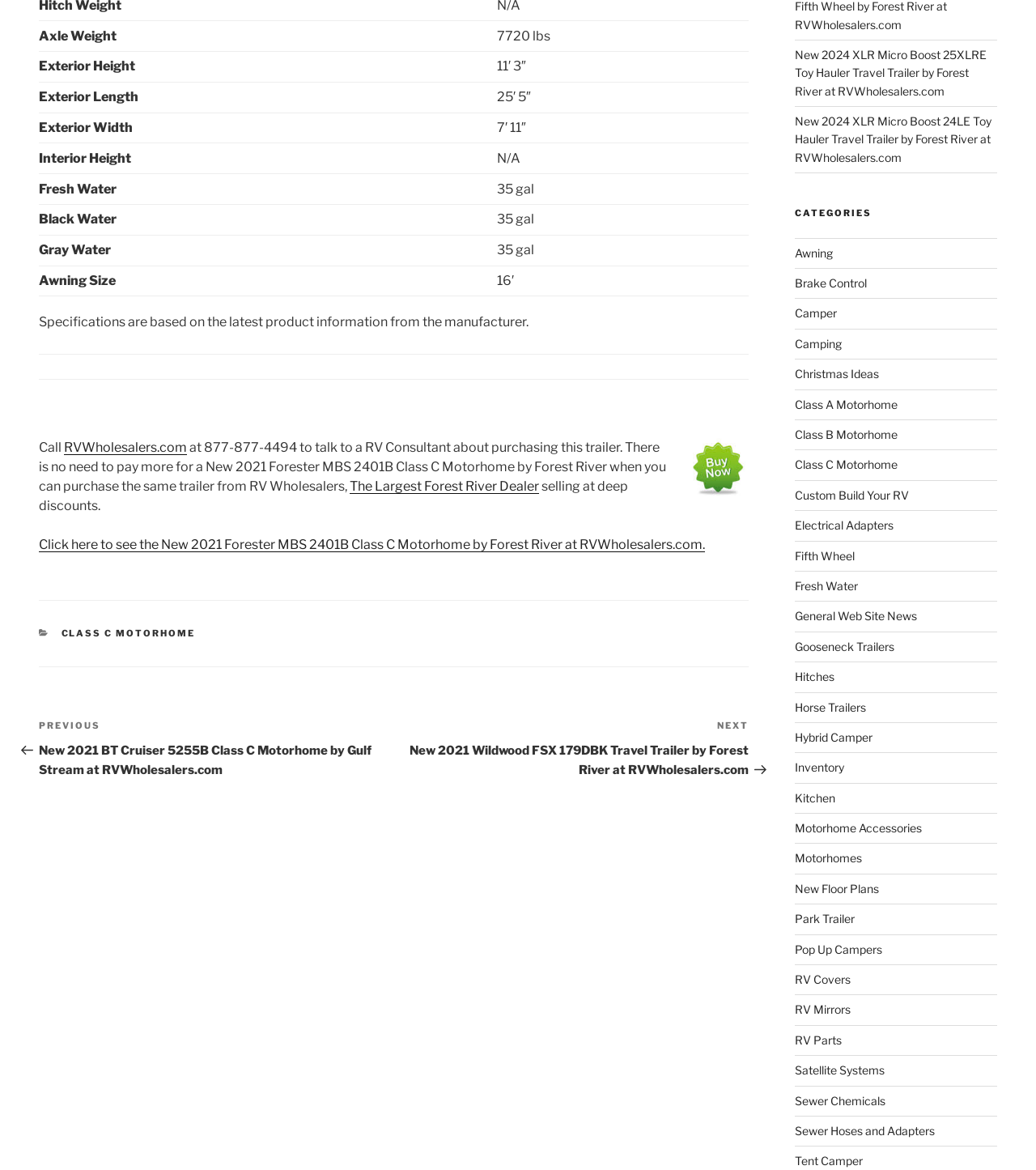Please identify the bounding box coordinates of the area I need to click to accomplish the following instruction: "Call RVWholesalers.com to talk to a RV Consultant about purchasing this trailer.".

[0.062, 0.376, 0.18, 0.389]